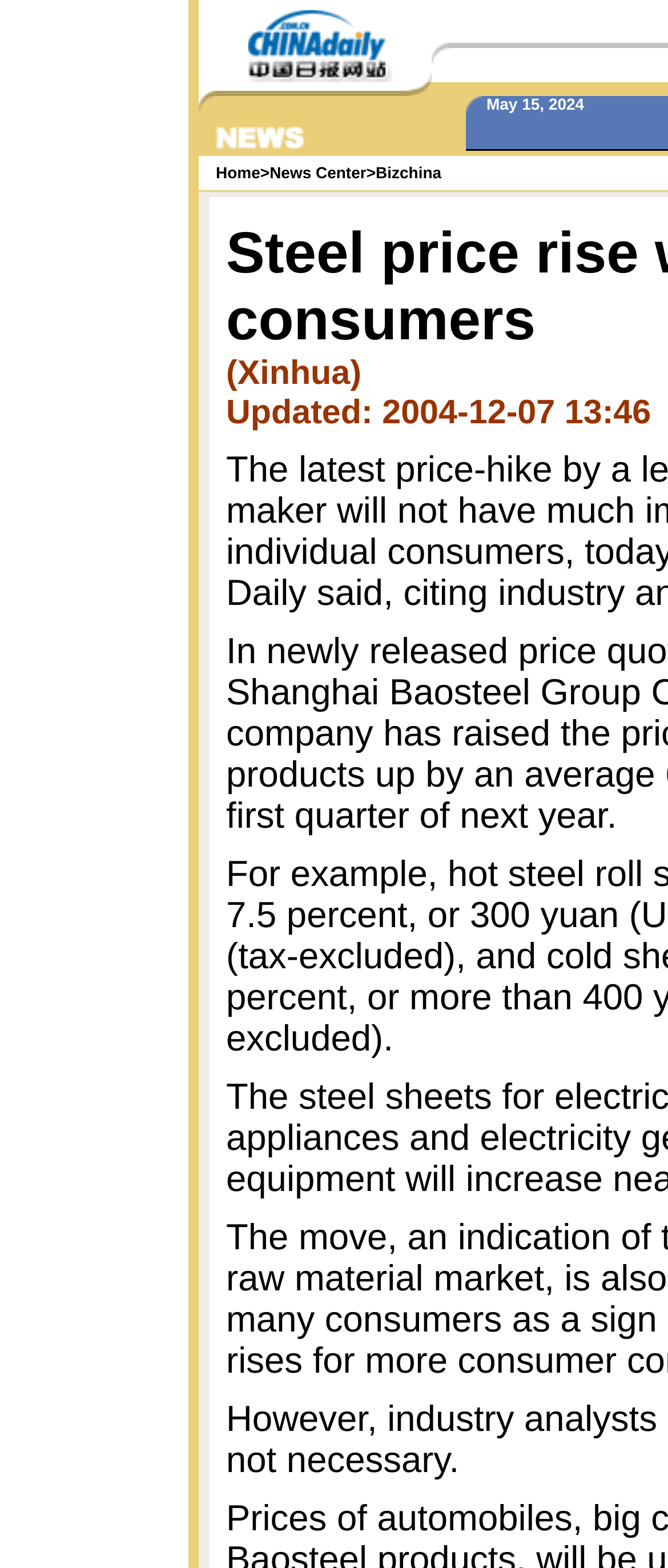Use the information in the screenshot to answer the question comprehensively: What is the purpose of the 'News Center' link?

The 'News Center' link is likely a navigation element that allows users to access a section of the website dedicated to news articles or updates, given its placement and context within the webpage.